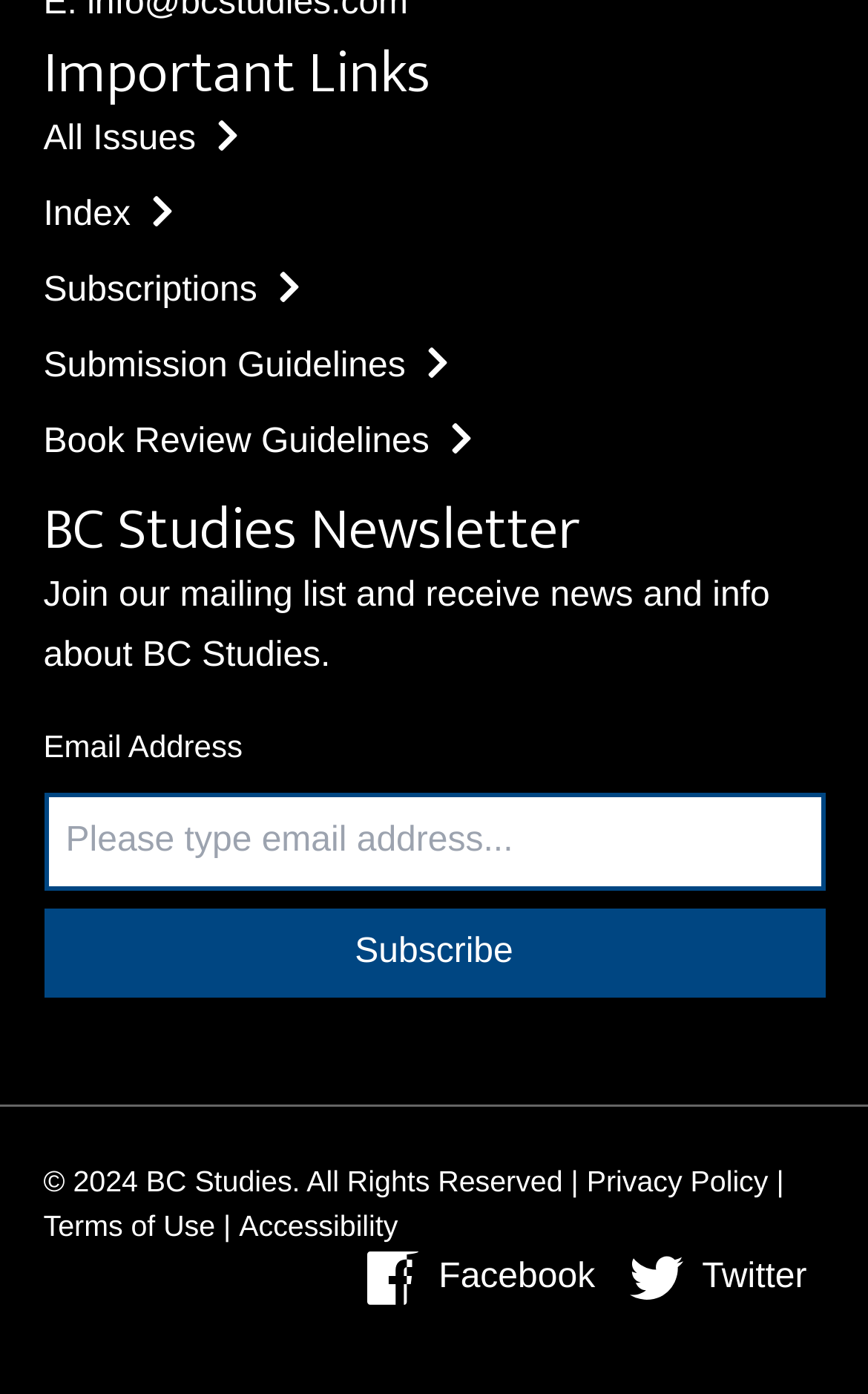Show the bounding box coordinates of the element that should be clicked to complete the task: "Subscribe to the newsletter".

[0.05, 0.652, 0.95, 0.716]